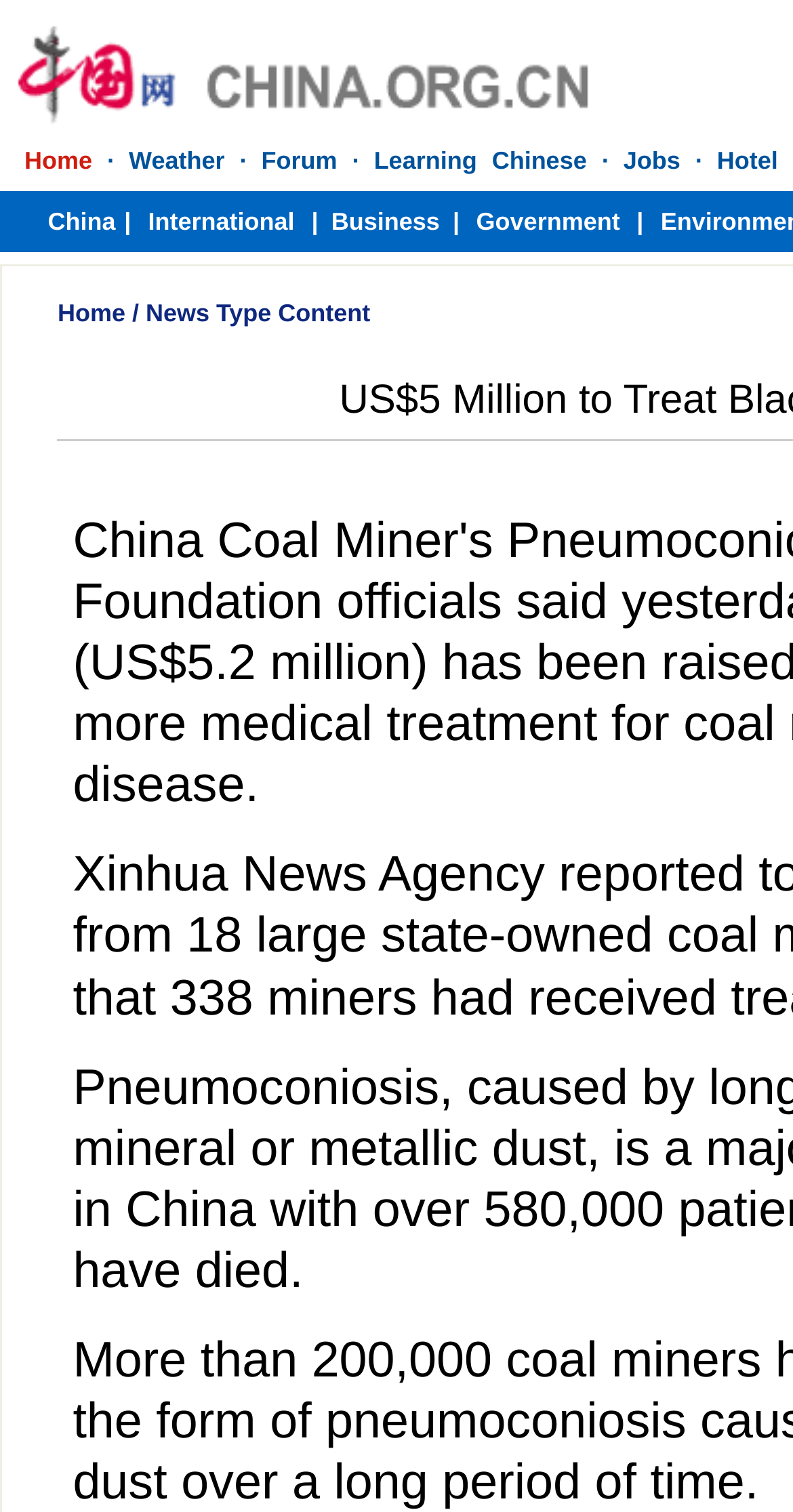Using floating point numbers between 0 and 1, provide the bounding box coordinates in the format (top-left x, top-left y, bottom-right x, bottom-right y). Locate the UI element described here: Home

[0.073, 0.198, 0.158, 0.216]